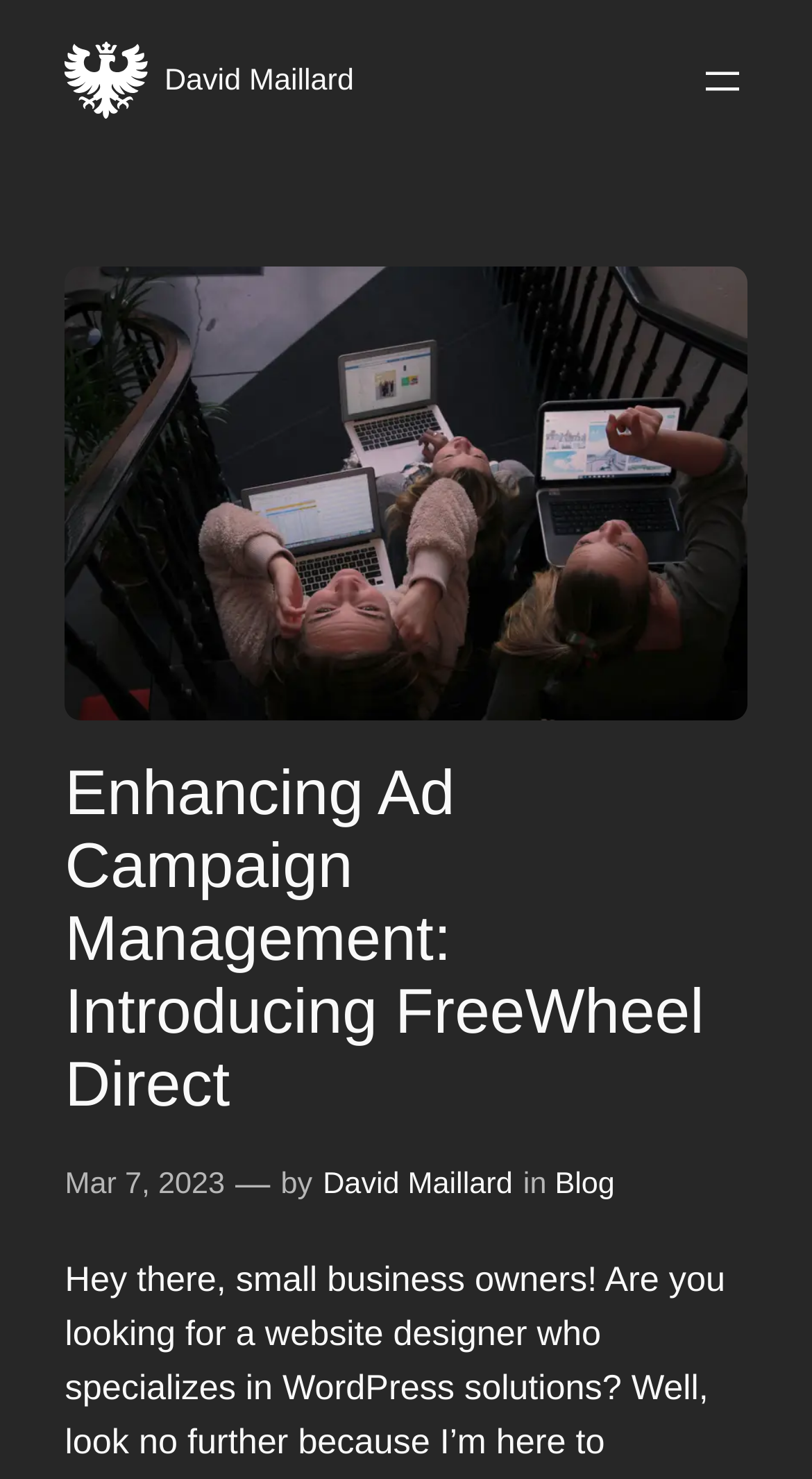Please reply to the following question using a single word or phrase: 
What is the author of this blog post?

David Maillard